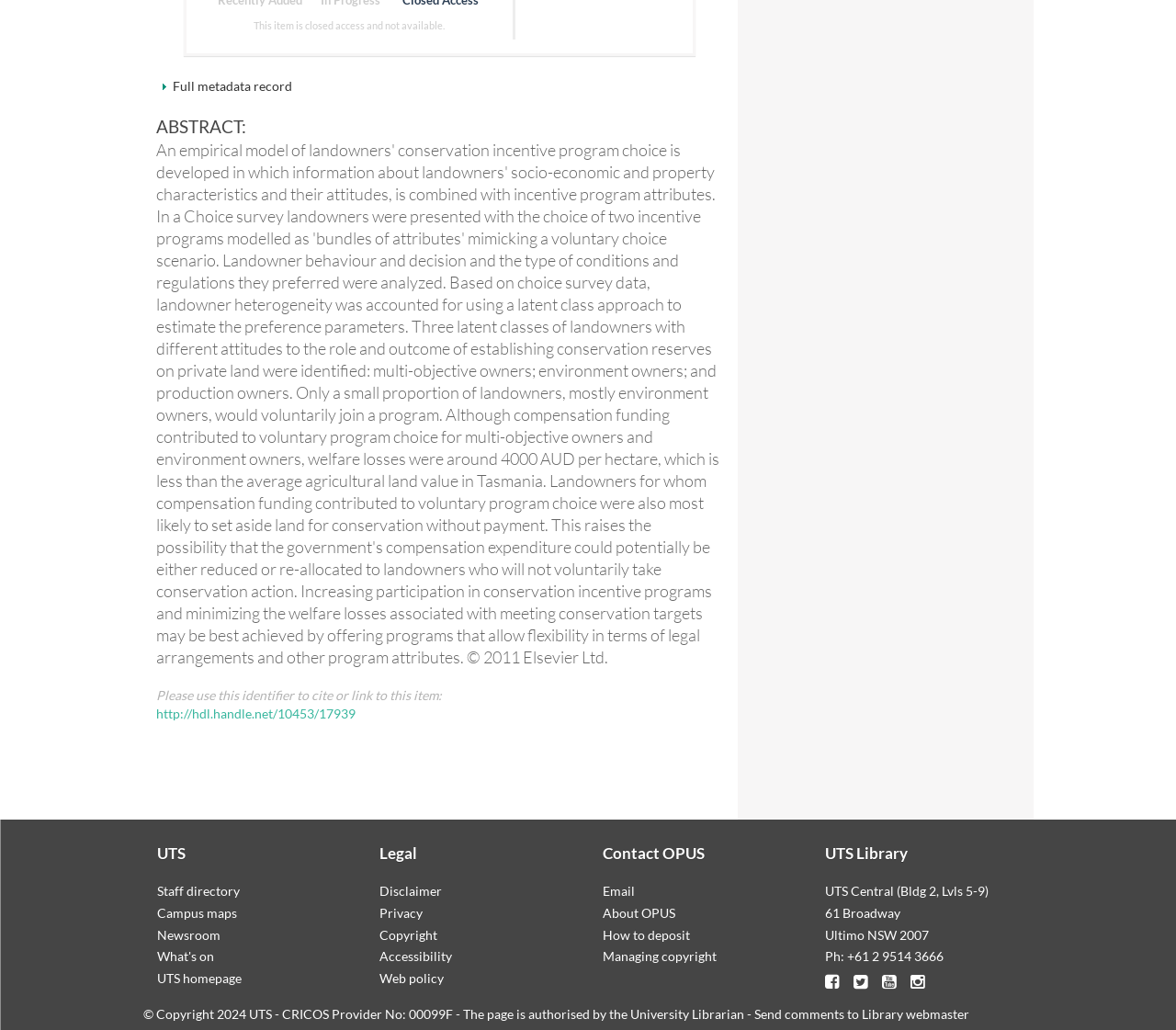Using the webpage screenshot and the element description Email, determine the bounding box coordinates. Specify the coordinates in the format (top-left x, top-left y, bottom-right x, bottom-right y) with values ranging from 0 to 1.

[0.512, 0.857, 0.539, 0.872]